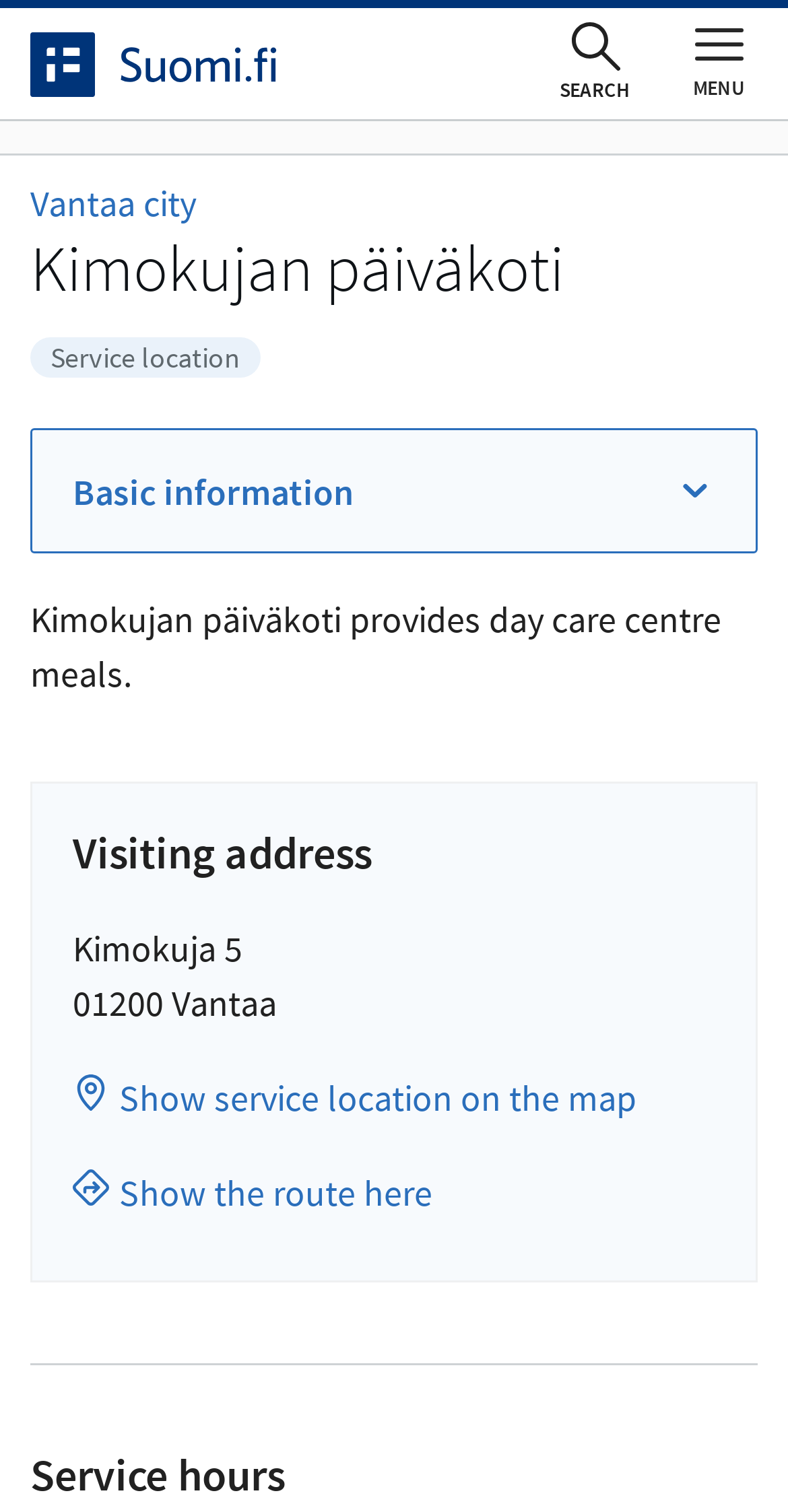Determine the bounding box for the described UI element: "Show the route here".

[0.092, 0.773, 0.549, 0.804]